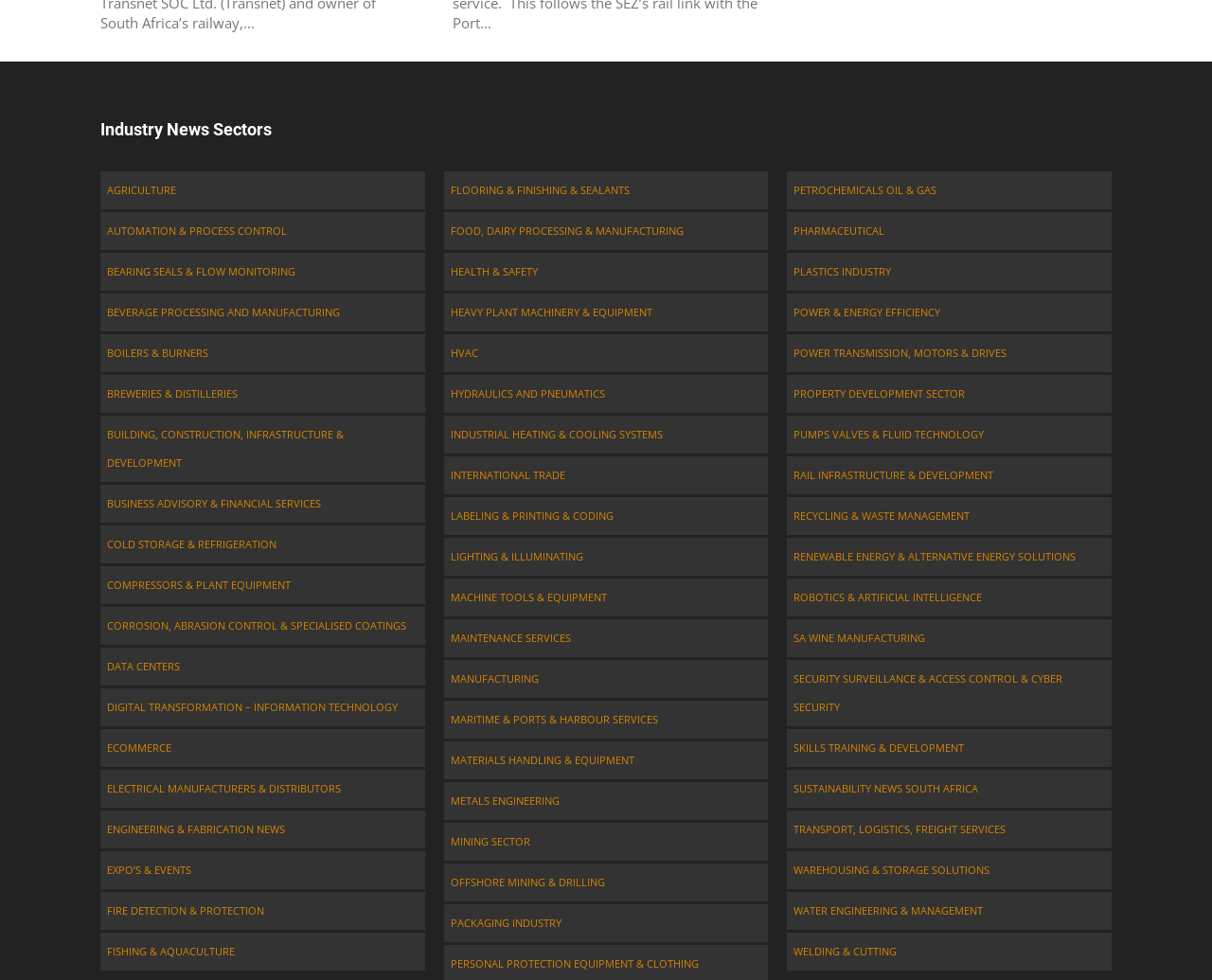Identify the bounding box coordinates of the area that should be clicked in order to complete the given instruction: "Click on AGRICULTURE". The bounding box coordinates should be four float numbers between 0 and 1, i.e., [left, top, right, bottom].

[0.083, 0.175, 0.351, 0.213]